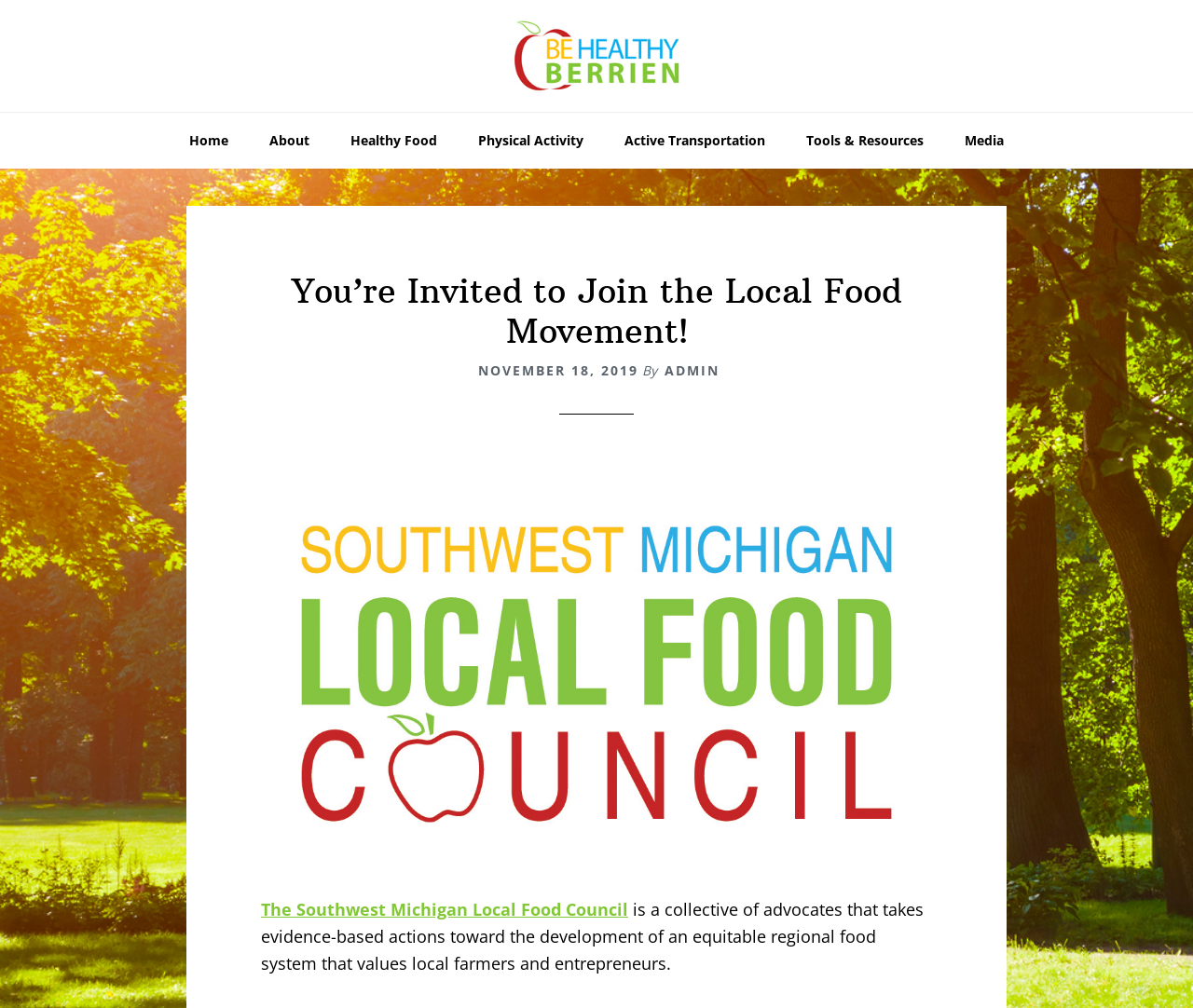Can you identify the bounding box coordinates of the clickable region needed to carry out this instruction: 'read the latest news'? The coordinates should be four float numbers within the range of 0 to 1, stated as [left, top, right, bottom].

[0.219, 0.269, 0.781, 0.349]